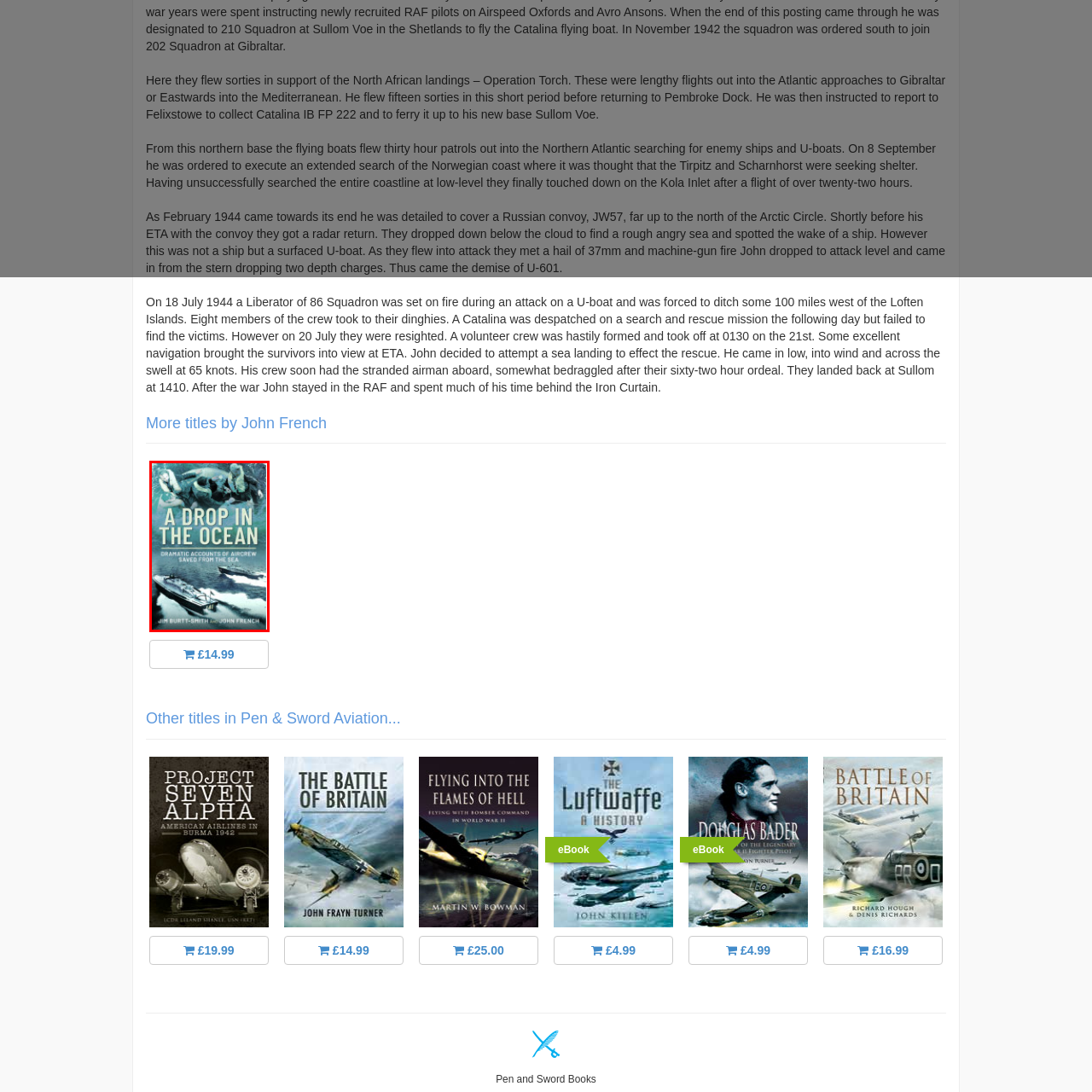Generate a meticulous caption for the image that is highlighted by the red boundary line.

The image showcases the cover of the book titled "A Drop in the Ocean." This work, authored by Jim Burtt-Smith and John French, presents dramatic accounts of aircrew saved from the sea during perilous operations. The cover features a striking illustration that depicts scenes of rescue, emphasizing the bravery and challenges faced by these aircrew members. In the background, a rescue boat navigates turbulent waters, highlighting the urgency and peril of their missions. The title stands prominently at the top, drawing the viewer's attention to the heart of this compelling narrative.